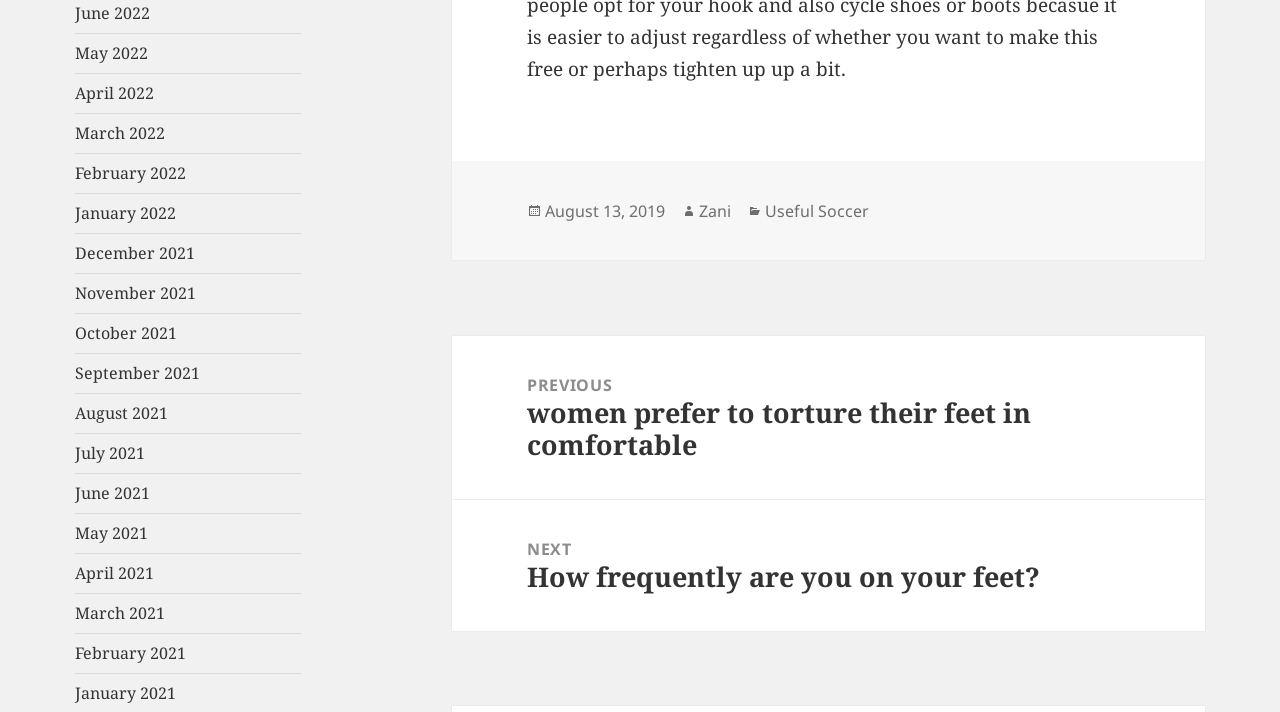Indicate the bounding box coordinates of the element that needs to be clicked to satisfy the following instruction: "Click the 'Culture of Care Diagnostic ®' link". The coordinates should be four float numbers between 0 and 1, i.e., [left, top, right, bottom].

None